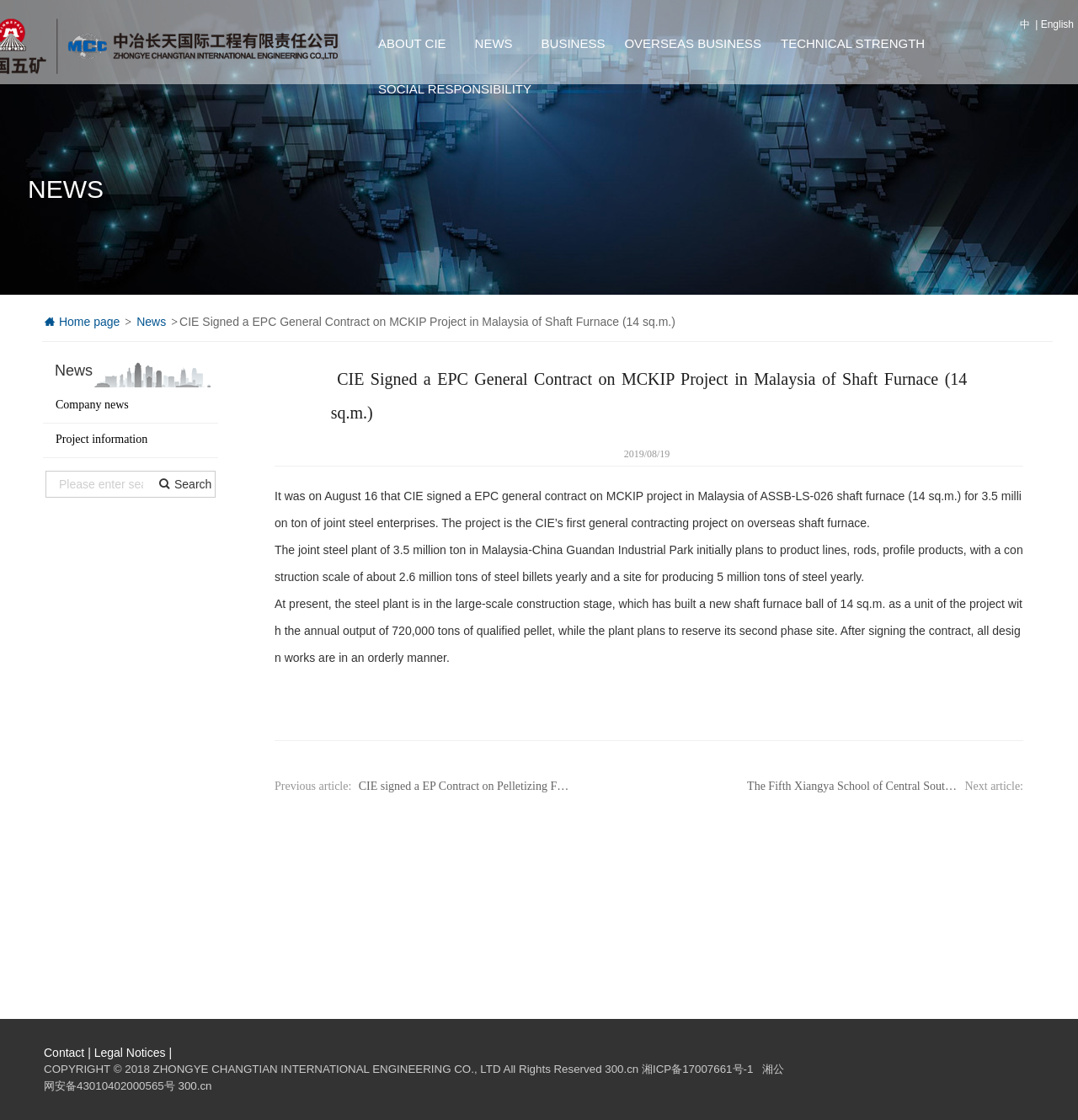What is the purpose of the search box?
Based on the screenshot, answer the question with a single word or phrase.

To search content